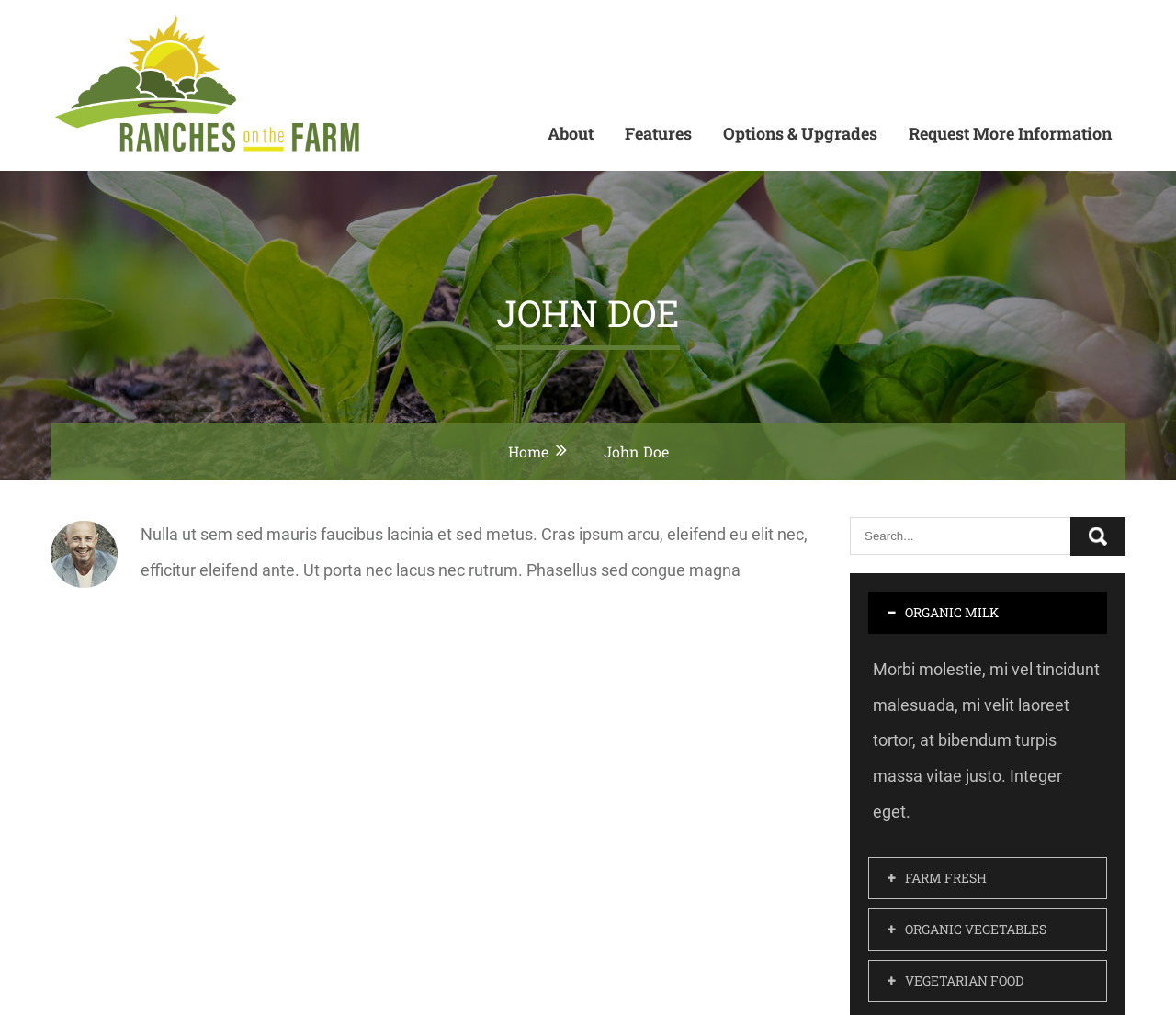What types of products are mentioned on the webpage?
Refer to the image and respond with a one-word or short-phrase answer.

Organic milk, farm fresh, organic vegetables, vegetarian food